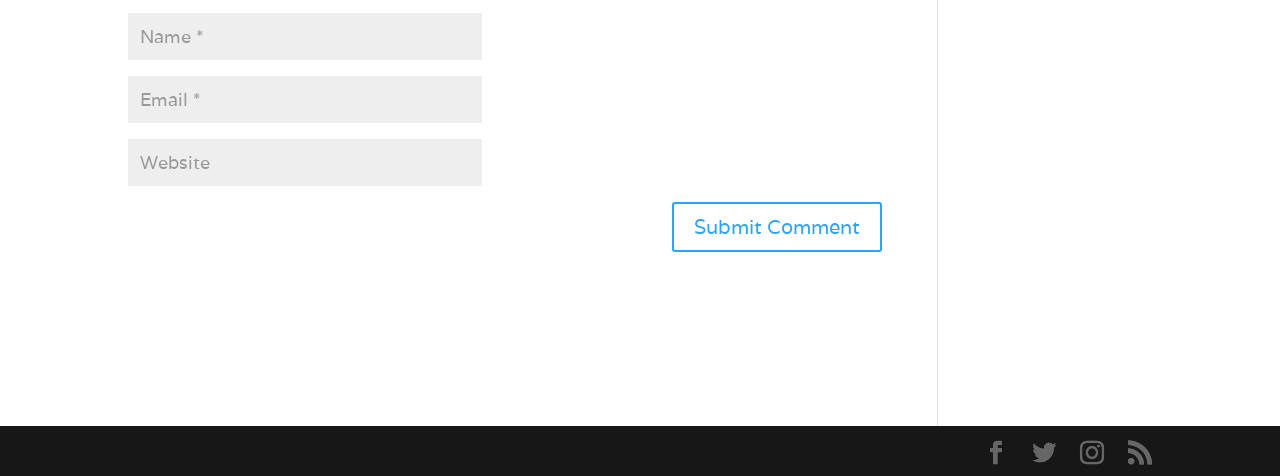Locate the coordinates of the bounding box for the clickable region that fulfills this instruction: "Submit a comment".

[0.525, 0.423, 0.689, 0.528]